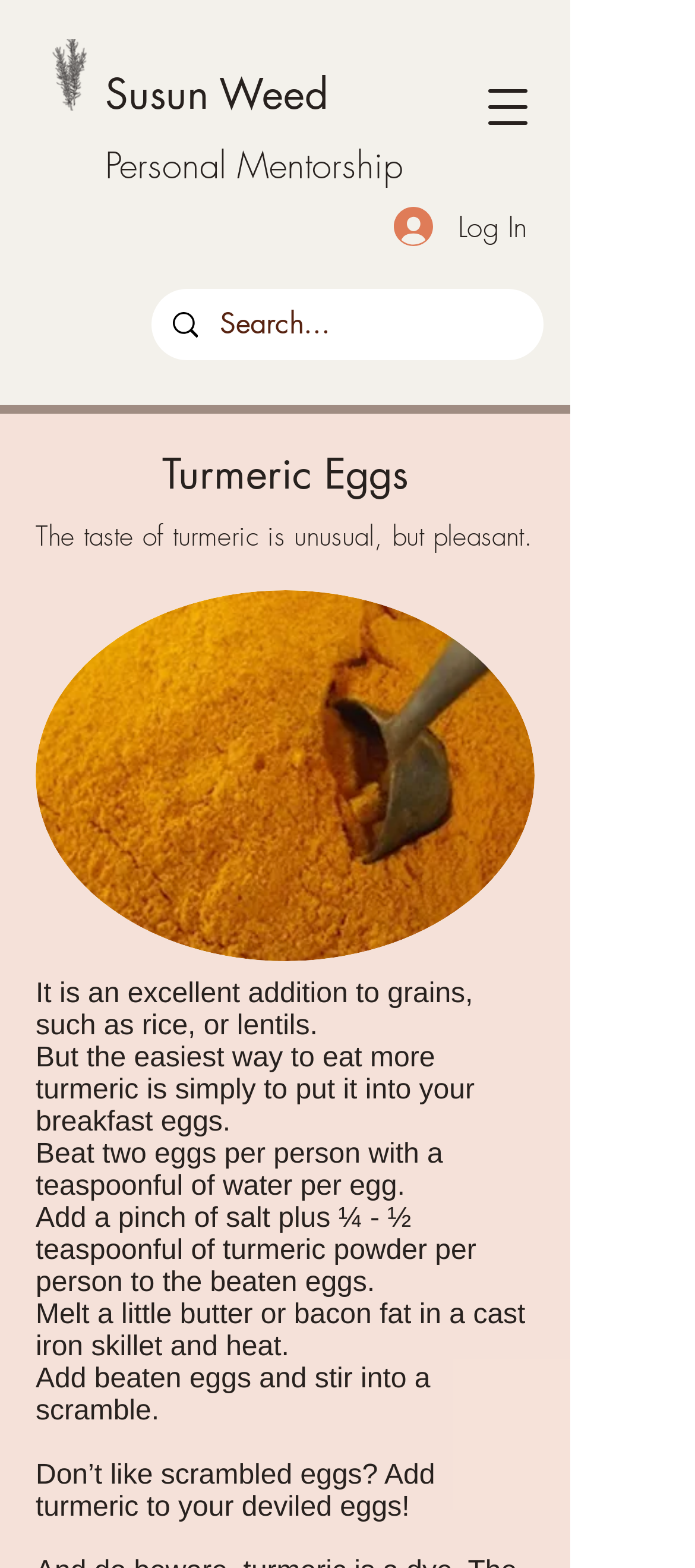Bounding box coordinates are specified in the format (top-left x, top-left y, bottom-right x, bottom-right y). All values are floating point numbers bounded between 0 and 1. Please provide the bounding box coordinate of the region this sentence describes: add

None